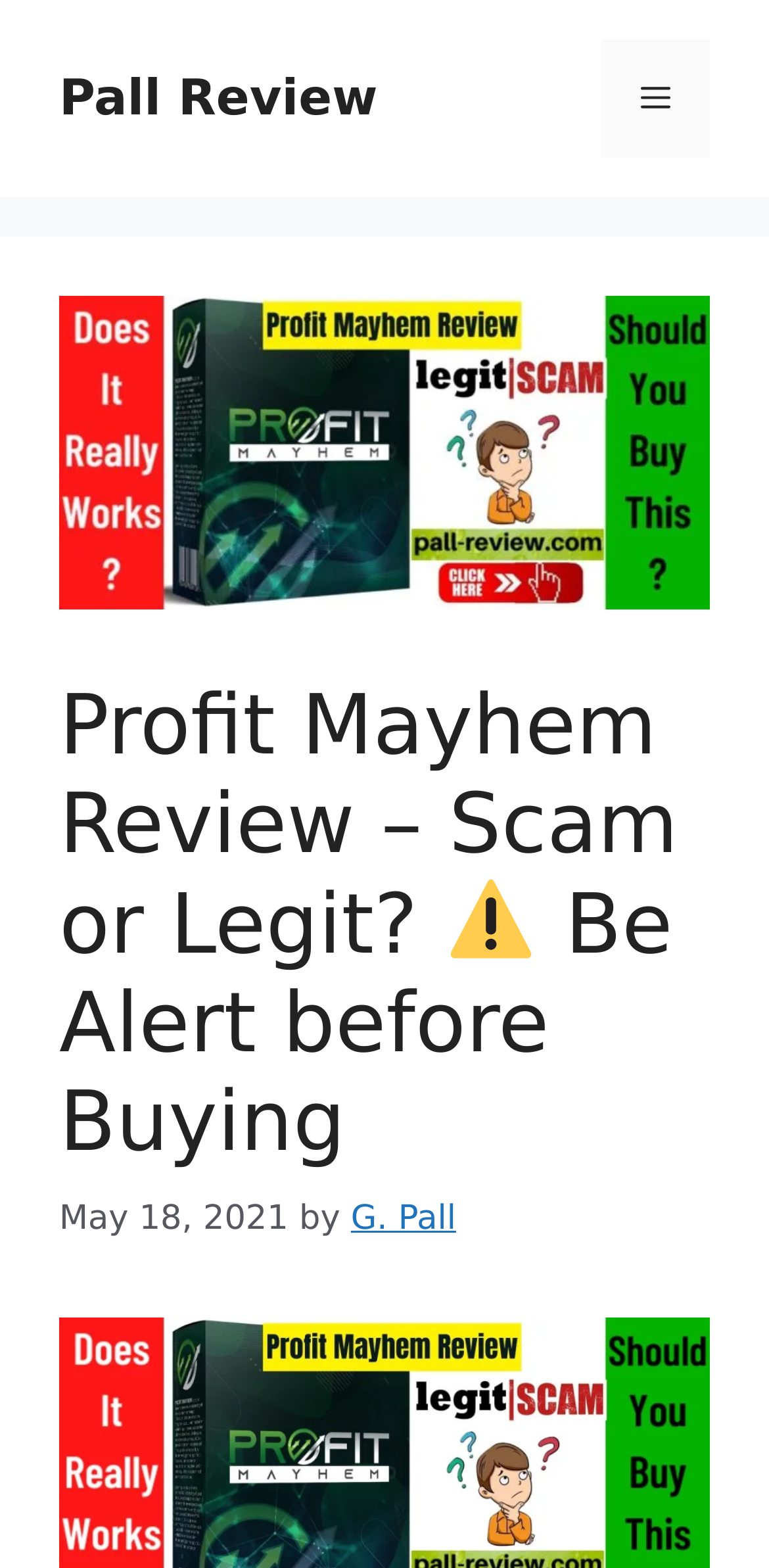What is the date of the review?
Could you answer the question with a detailed and thorough explanation?

I found the date of the review by looking at the time element in the header section, which contains the text 'May 18, 2021'.